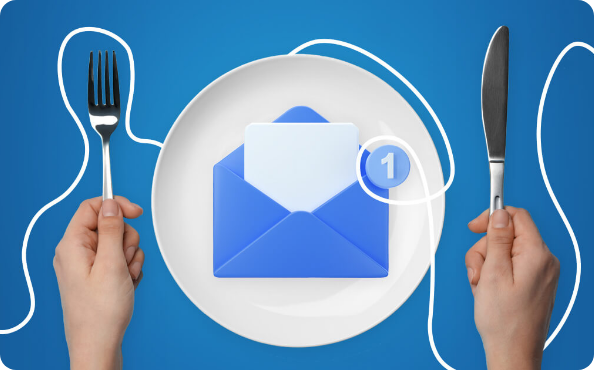Describe the image thoroughly.

The image visually conveys a creative representation of email etiquette, featuring a blue envelope placed on a white plate surrounded by a fork and knife. This artistic design symbolizes the concept of "digesting" essential email rules, highlighting the importance of good email practices. A circular badge with the number "1" emphasizes the first rule or guideline, positioned prominently next to the envelope. The vibrant blue background enhances the image, making it both engaging and informative, aligning well with the theme of the blog post titled "13 Email Etiquette Rules Only Top Professionals Follow." This illustration effectively combines elements of dining and communication, inviting readers to consider the "meals" of knowledge they can take away regarding proper email conduct.